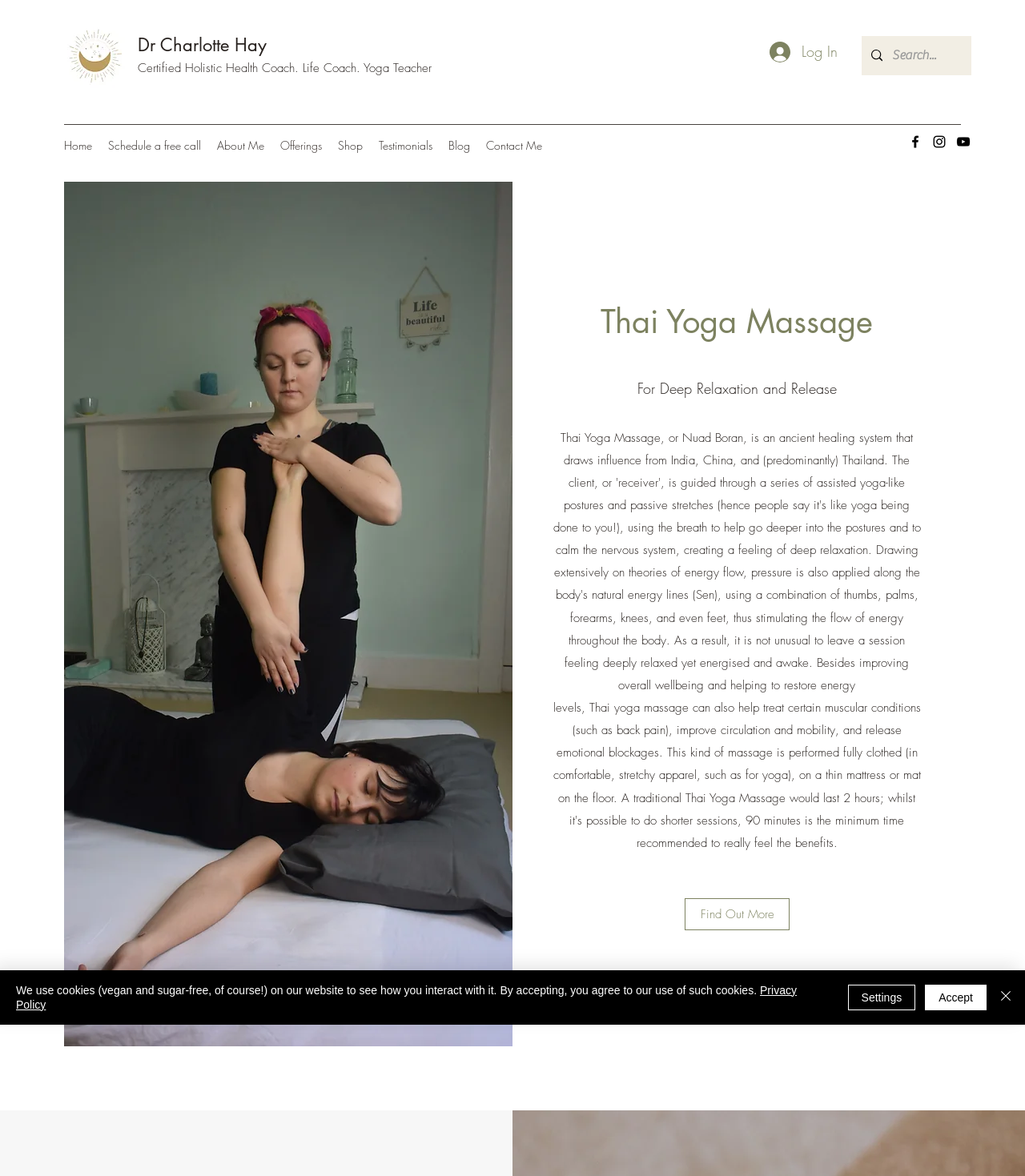Determine the main heading text of the webpage.

Thai Yoga Massage